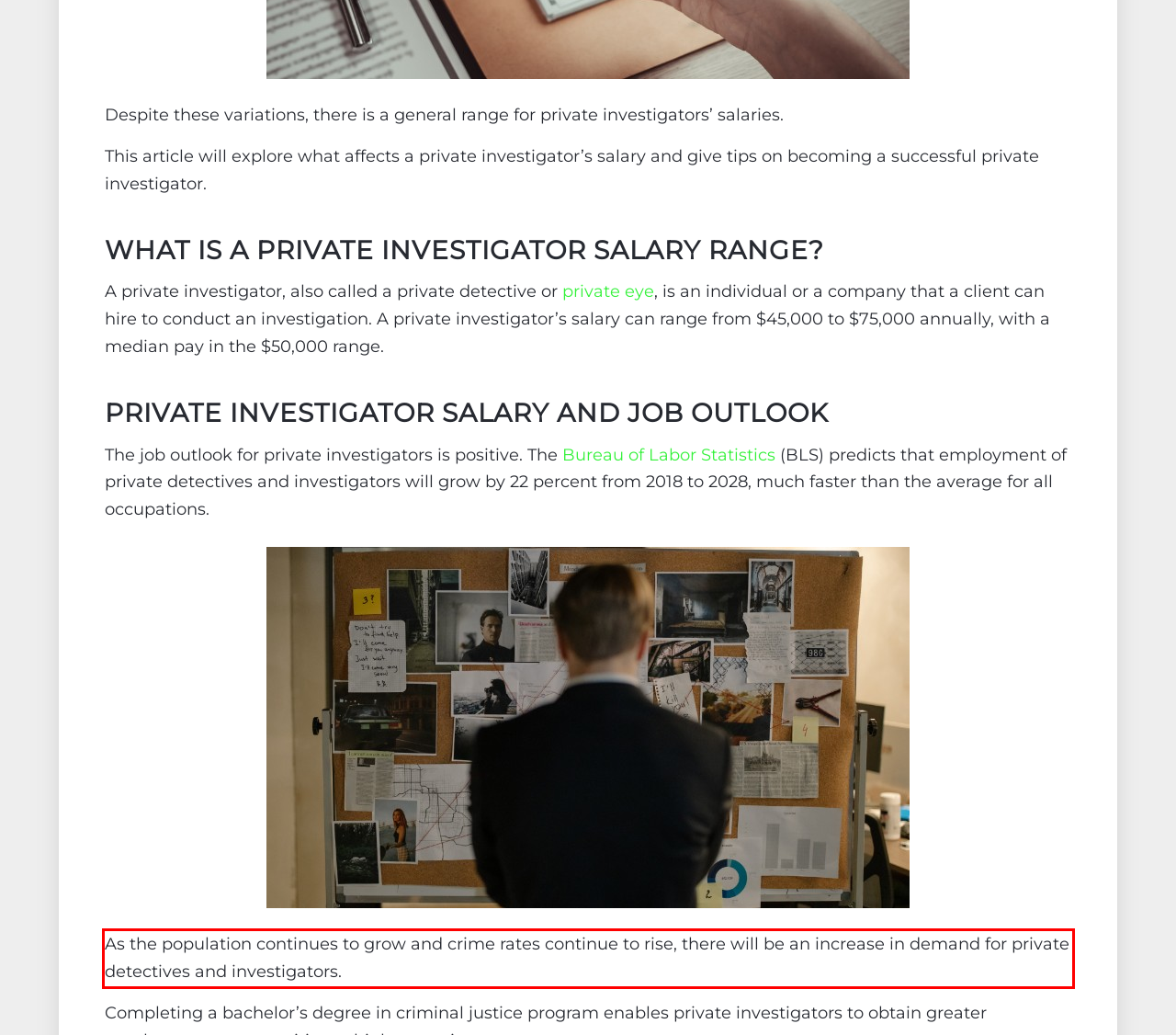You are provided with a webpage screenshot that includes a red rectangle bounding box. Extract the text content from within the bounding box using OCR.

As the population continues to grow and crime rates continue to rise, there will be an increase in demand for private detectives and investigators.